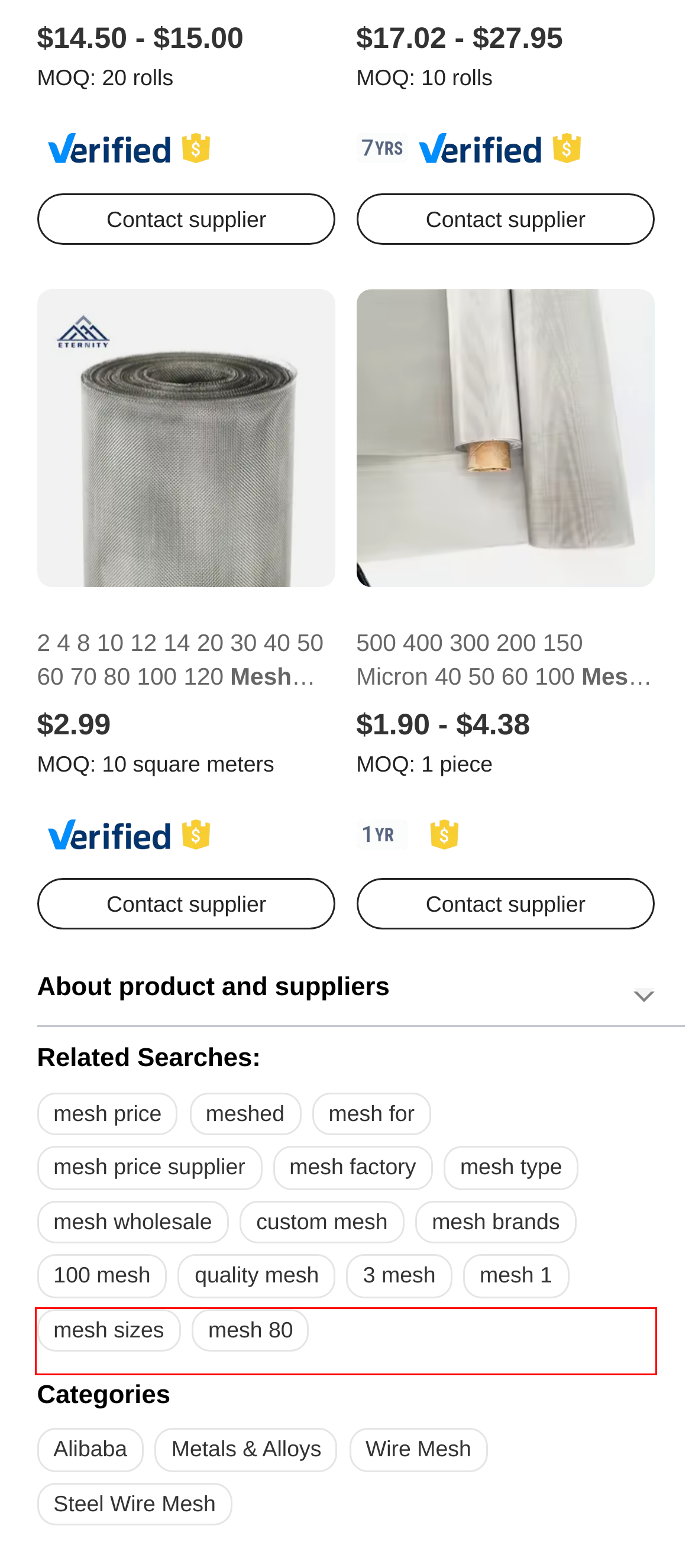You are provided with a screenshot of a webpage featuring a red rectangle bounding box. Extract the text content within this red bounding box using OCR.

A mesh is used in steel fences, to protect your customers' gardens and farms. Here are some of the reasons used for steel fences to protect customers.